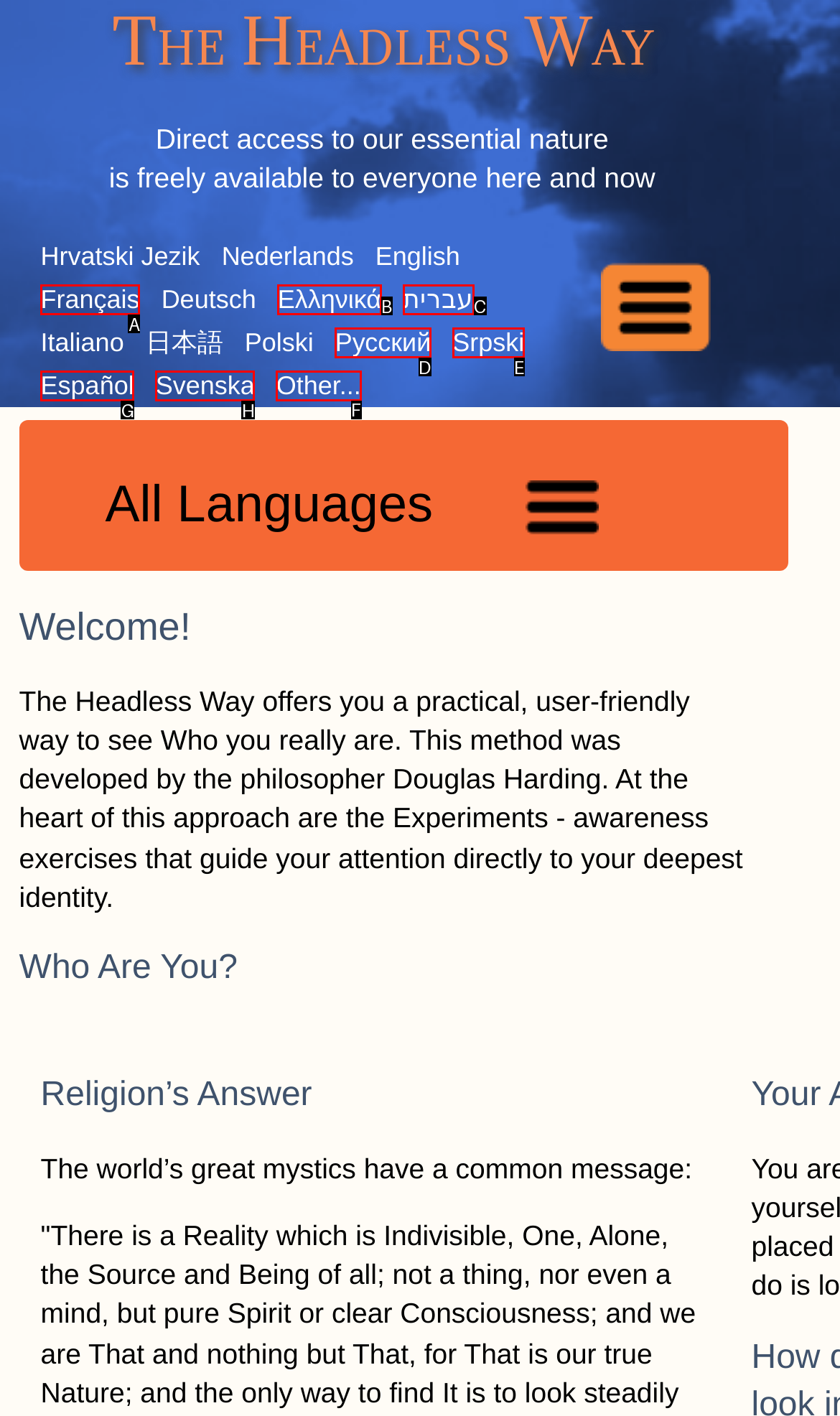Select the correct HTML element to complete the following task: Choose other languages
Provide the letter of the choice directly from the given options.

F